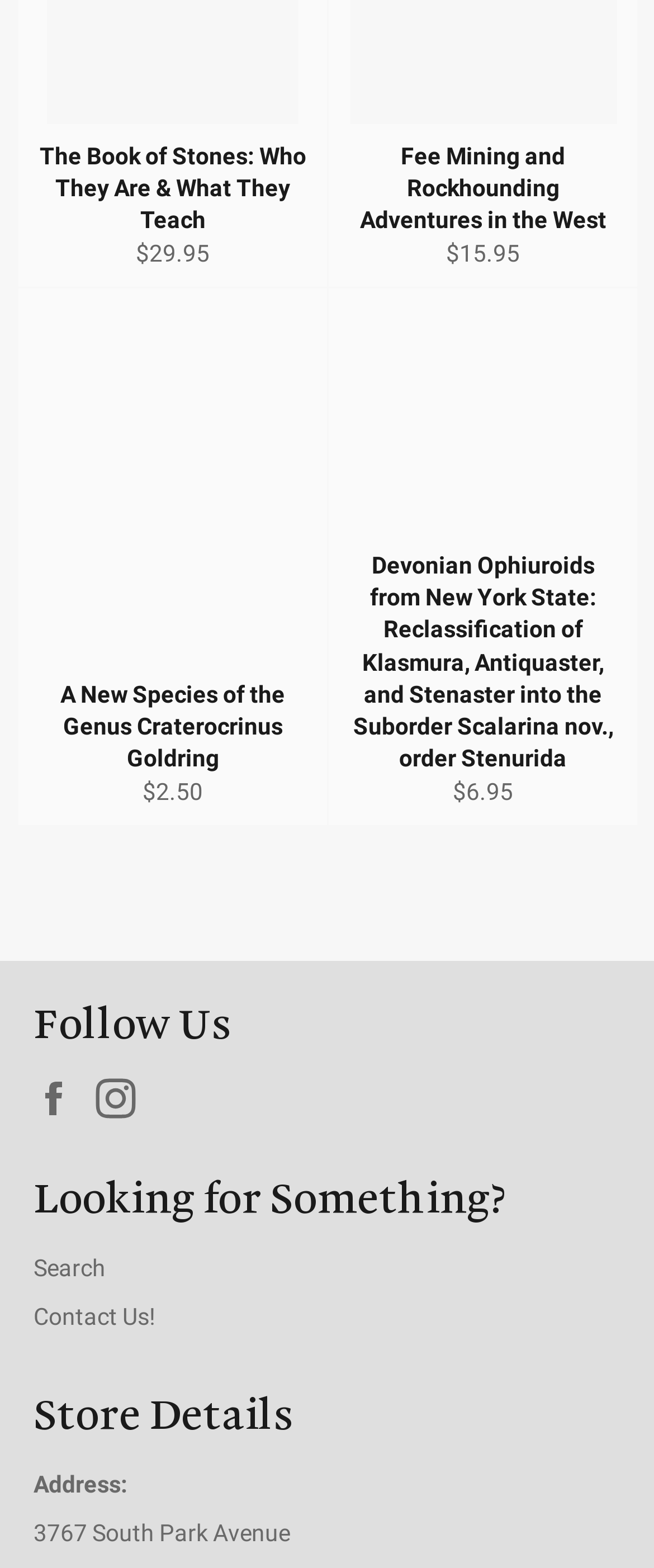How many social media platforms are listed?
Analyze the image and provide a thorough answer to the question.

I found the links 'Facebook' and 'Instagram' which are social media platforms, so there are two social media platforms listed.